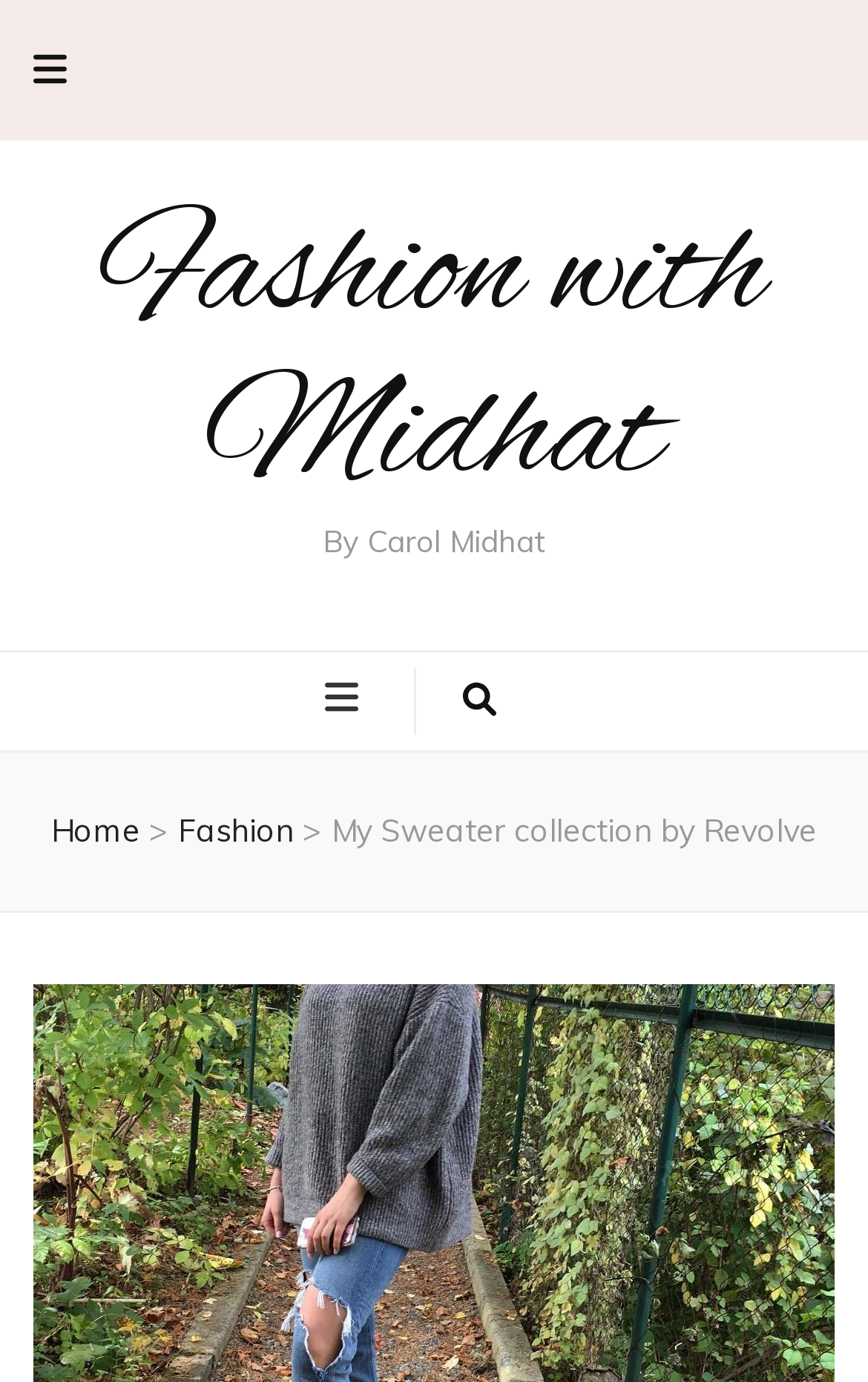Please provide a comprehensive response to the question based on the details in the image: How many navigation links are there?

I can see three link elements, namely 'Home', 'Fashion', and 'My Sweater collection by Revolve', which suggests that there are three navigation links on the webpage.